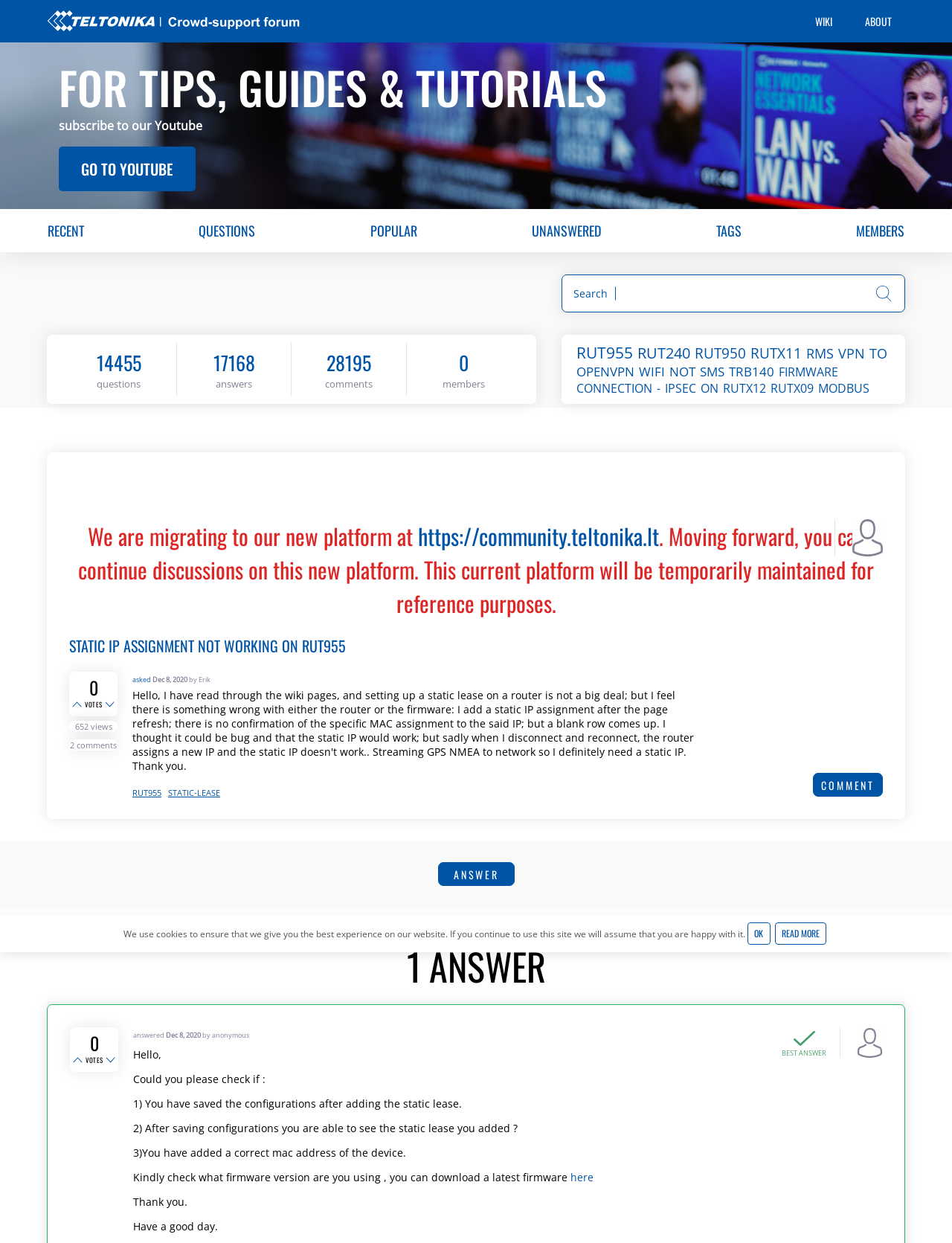How many questions are there on this platform?
Please provide a detailed answer to the question.

The number of questions can be found on the top right side of the webpage, which is displayed as '14455 questions'.